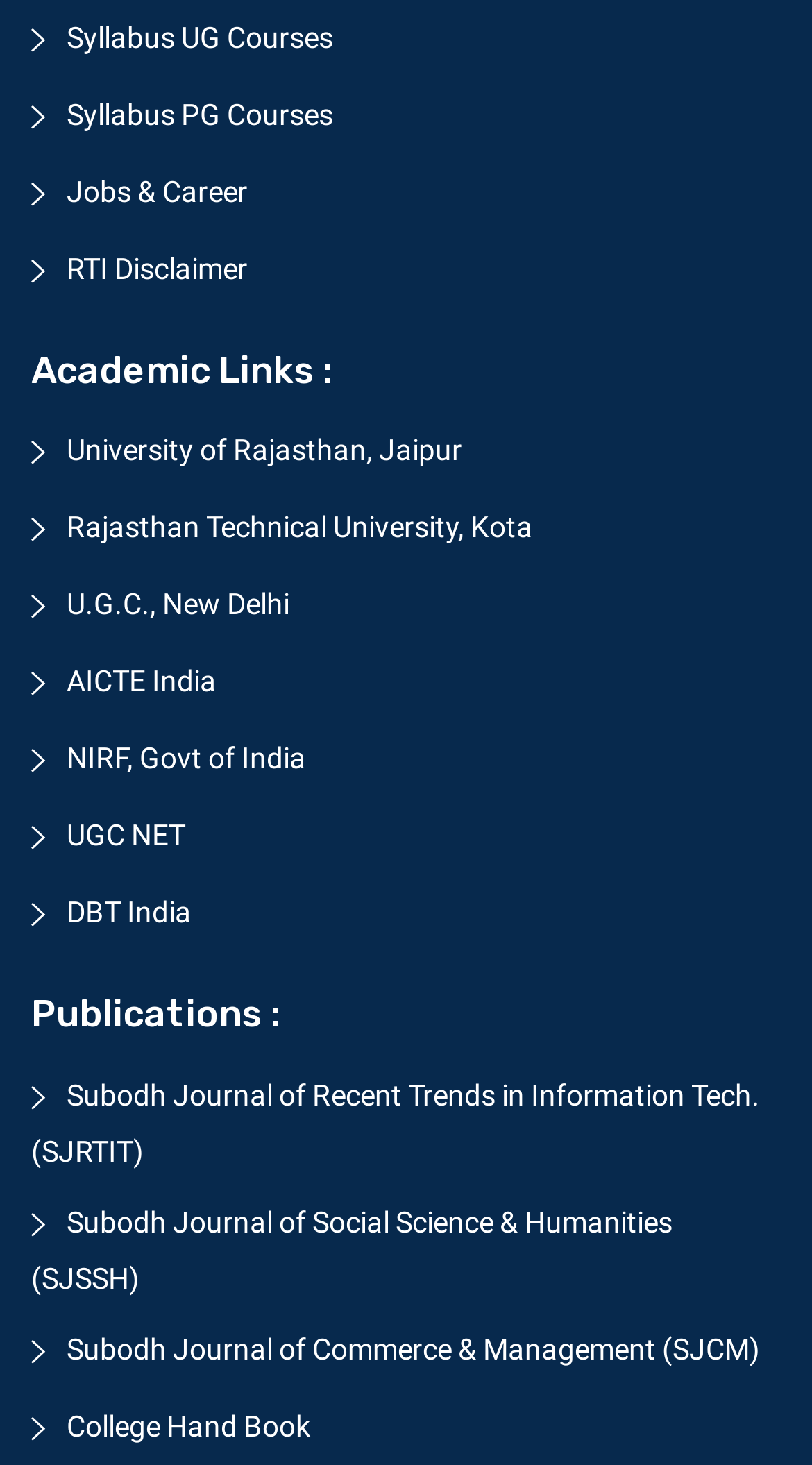Respond to the question below with a single word or phrase: What is the last link under Academic Links?

UGC NET